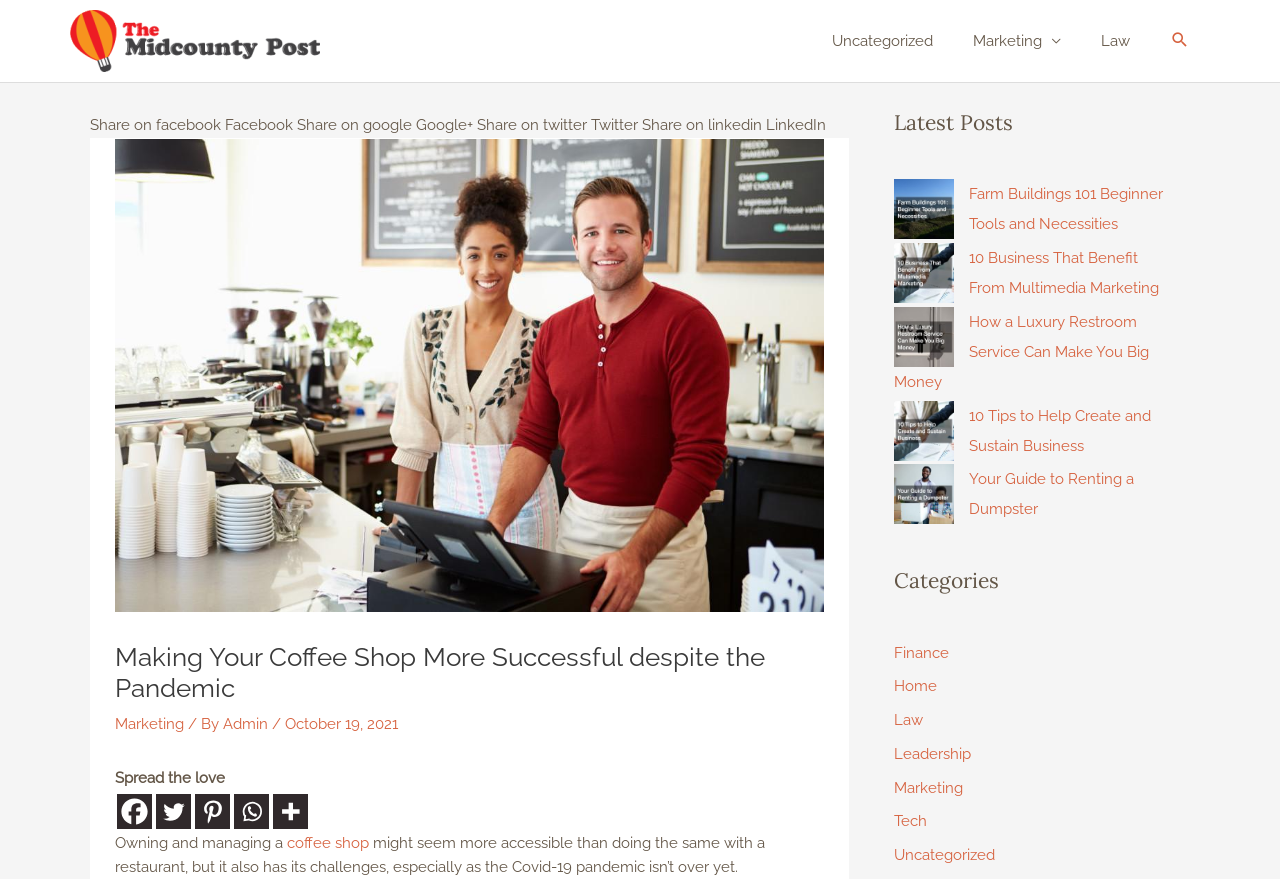Write an extensive caption that covers every aspect of the webpage.

This webpage is about managing a coffee shop during a pandemic. At the top, there is a logo of "The Midcounty Post" with a link to the website, accompanied by a navigation menu with links to various categories such as "Uncategorized", "Marketing", "Law", and a search icon. 

Below the navigation menu, there is a section with social media sharing links, including Facebook, Google+, Twitter, LinkedIn, and more. This section also contains an image of coffee shop employees, a heading that reads "Making Your Coffee Shop More Successful despite the Pandemic", and a byline with the author's name and date "October 19, 2021". 

The main content of the webpage starts with a paragraph discussing the challenges of managing a coffee shop during the pandemic. The text is divided into several sections, with headings and links to related articles. 

On the right side of the webpage, there are three columns of complementary content. The top column is headed "Latest Posts" and lists several article links, including "Farm Buildings 101 Beginner Tools and Necessities" and "10 Business That Benefit From Multimedia Marketing". The middle column is headed "Categories" and lists links to various categories such as "Finance", "Home", "Law", and "Marketing". The bottom column lists more article links, including "Your Guide to Renting a Dumpster" and "10 Tips to Help Create and Sustain Business".